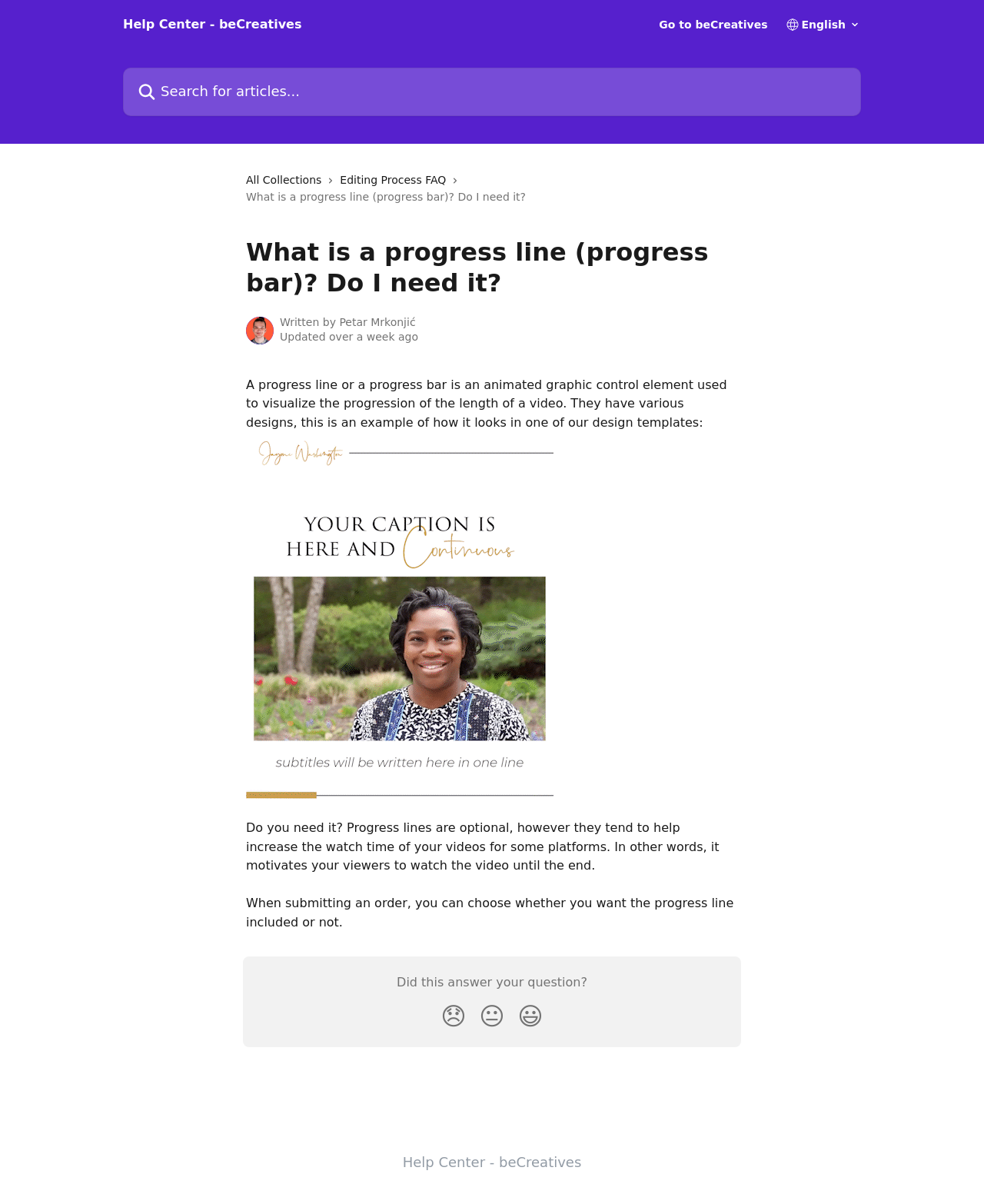What is the purpose of a progress line?
Utilize the image to construct a detailed and well-explained answer.

According to the webpage, progress lines tend to help increase the watch time of videos for some platforms, motivating viewers to watch the video until the end.